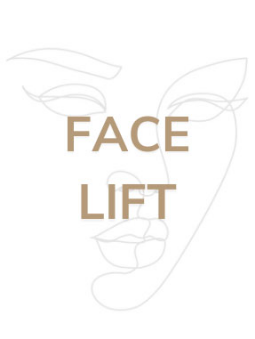Capture every detail in the image and describe it fully.

The image features a stylized outline of a face, elegantly rendered in a minimalist design. Overlaid on this artistic representation is the prominent text "FACE LIFT," which is displayed in a bold, elegant font. The choice of font is striking, balancing both sophistication and clarity, effectively drawing attention to the concept of facial rejuvenation. This imagery likely represents a service offered by Dr. Choucair, emphasizing a focus on aesthetic enhancements and patient care within the context of cosmetic procedures. The overall aesthetic is clean and modern, aligning with current trends in beauty and wellness.